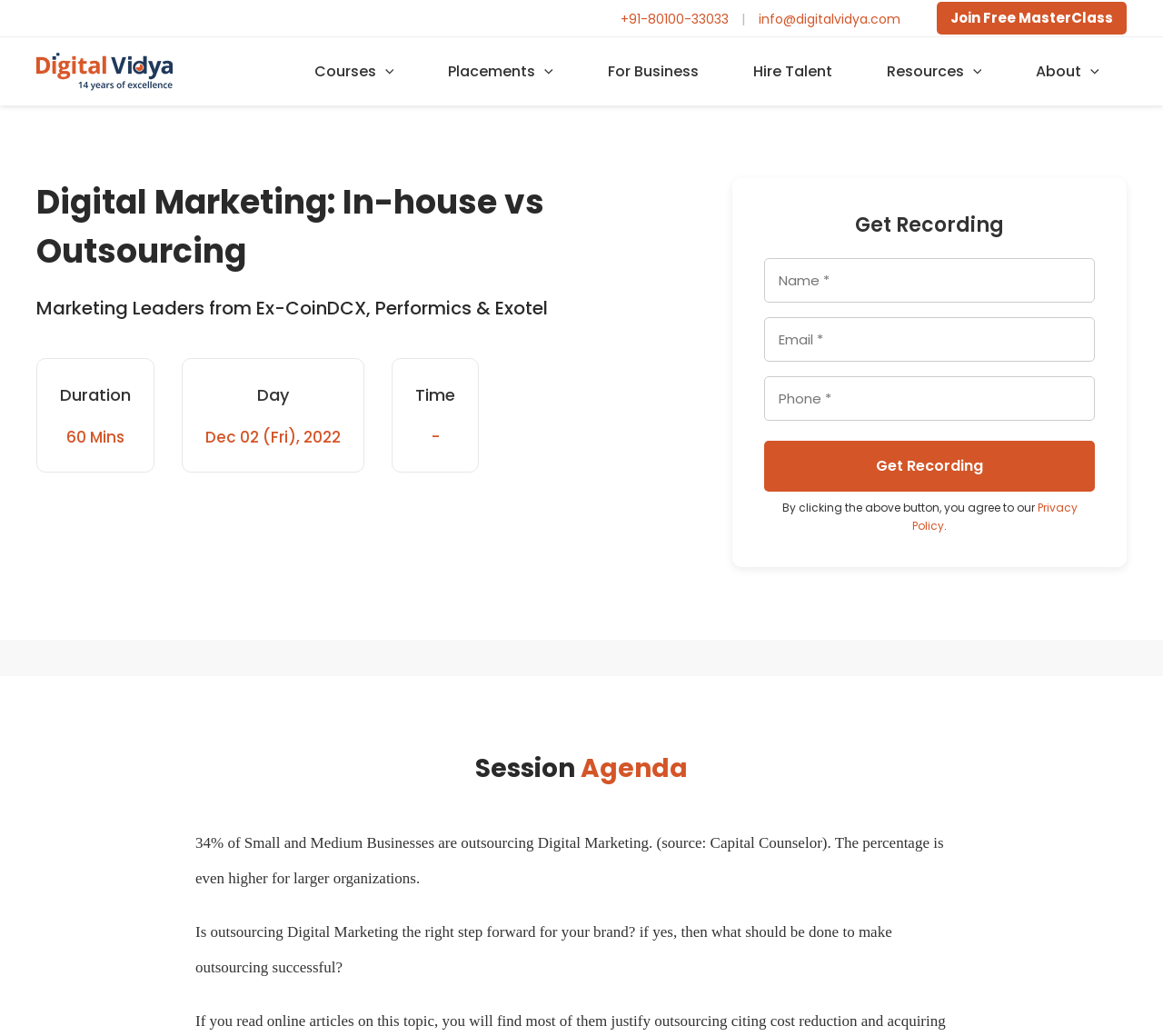What is required to get the recording of the panel discussion?
Identify the answer in the screenshot and reply with a single word or phrase.

Name, Email, Phone